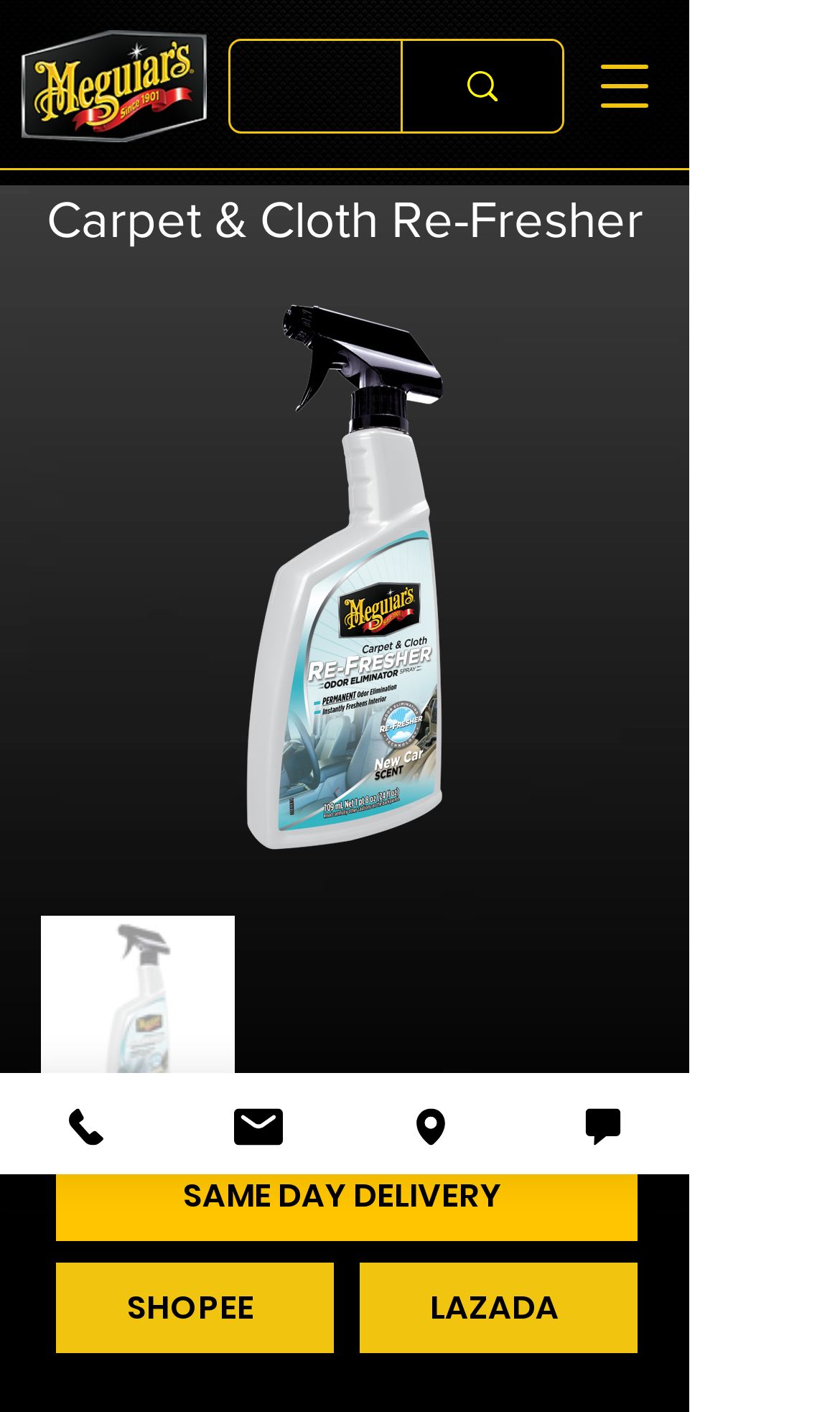Provide the bounding box coordinates in the format (top-left x, top-left y, bottom-right x, bottom-right y). All values are floating point numbers between 0 and 1. Determine the bounding box coordinate of the UI element described as: aria-label="Open navigation menu"

[0.7, 0.035, 0.787, 0.087]